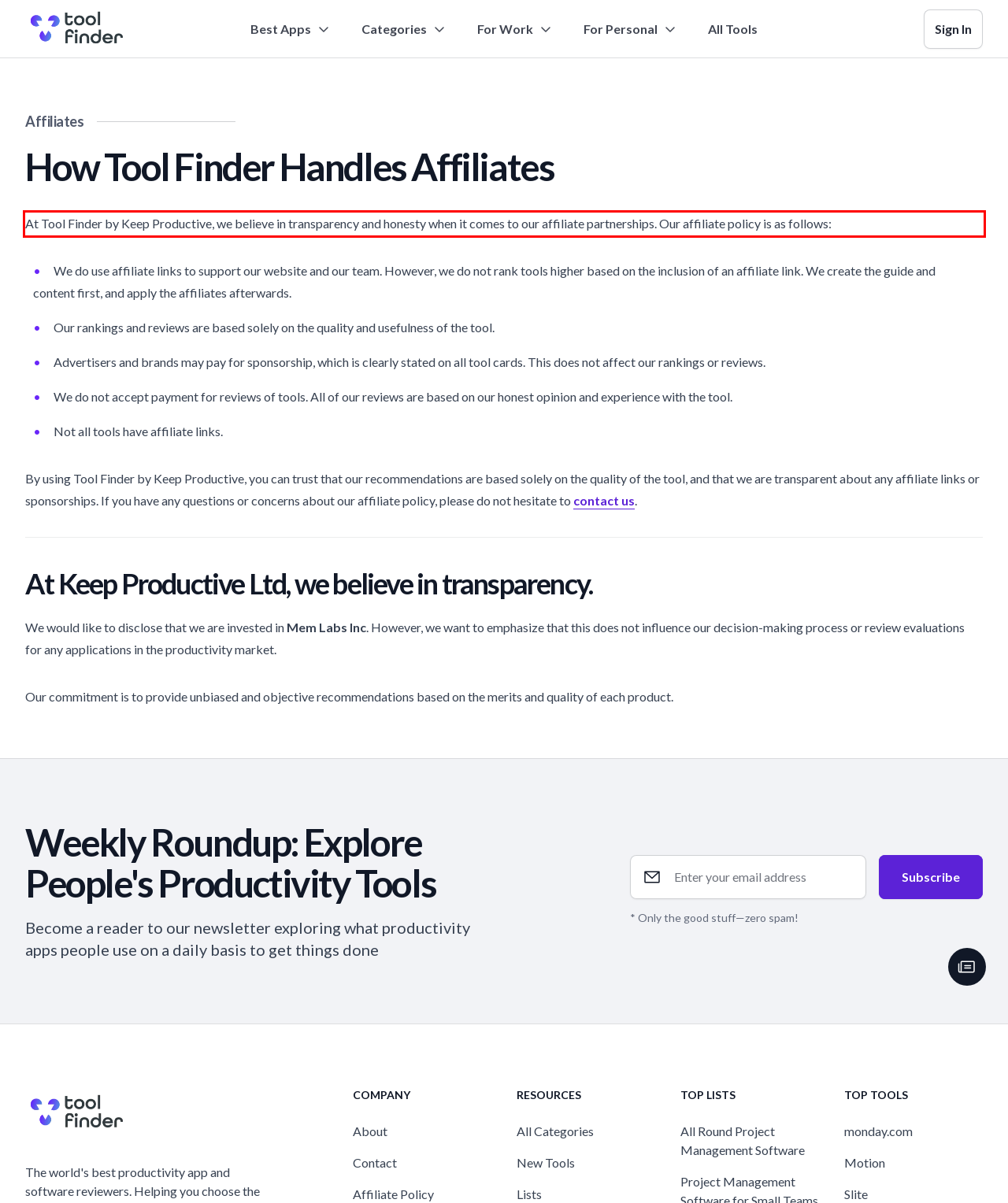Inspect the webpage screenshot that has a red bounding box and use OCR technology to read and display the text inside the red bounding box.

At Tool Finder by Keep Productive, we believe in transparency and honesty when it comes to our affiliate partnerships. Our affiliate policy is as follows: